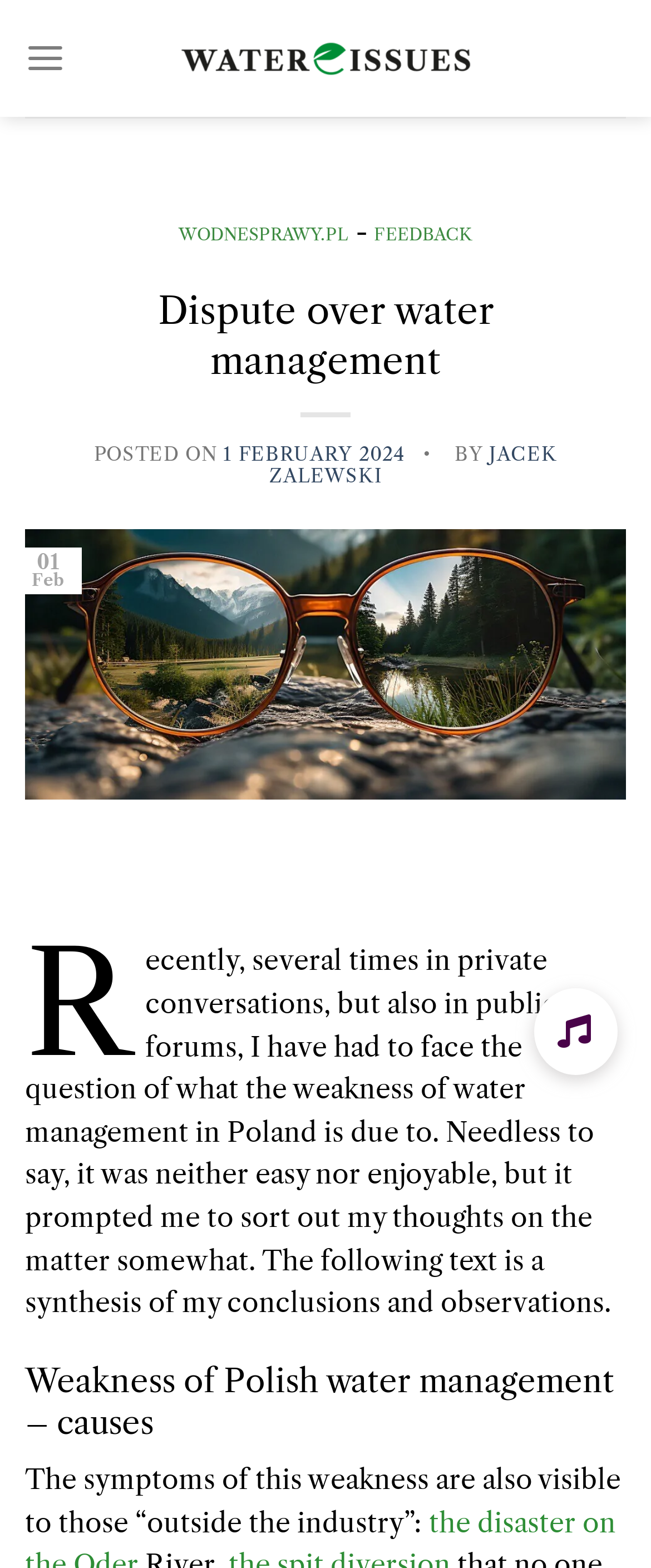Using the description "aria-label="Menu"", locate and provide the bounding box of the UI element.

[0.038, 0.011, 0.101, 0.063]